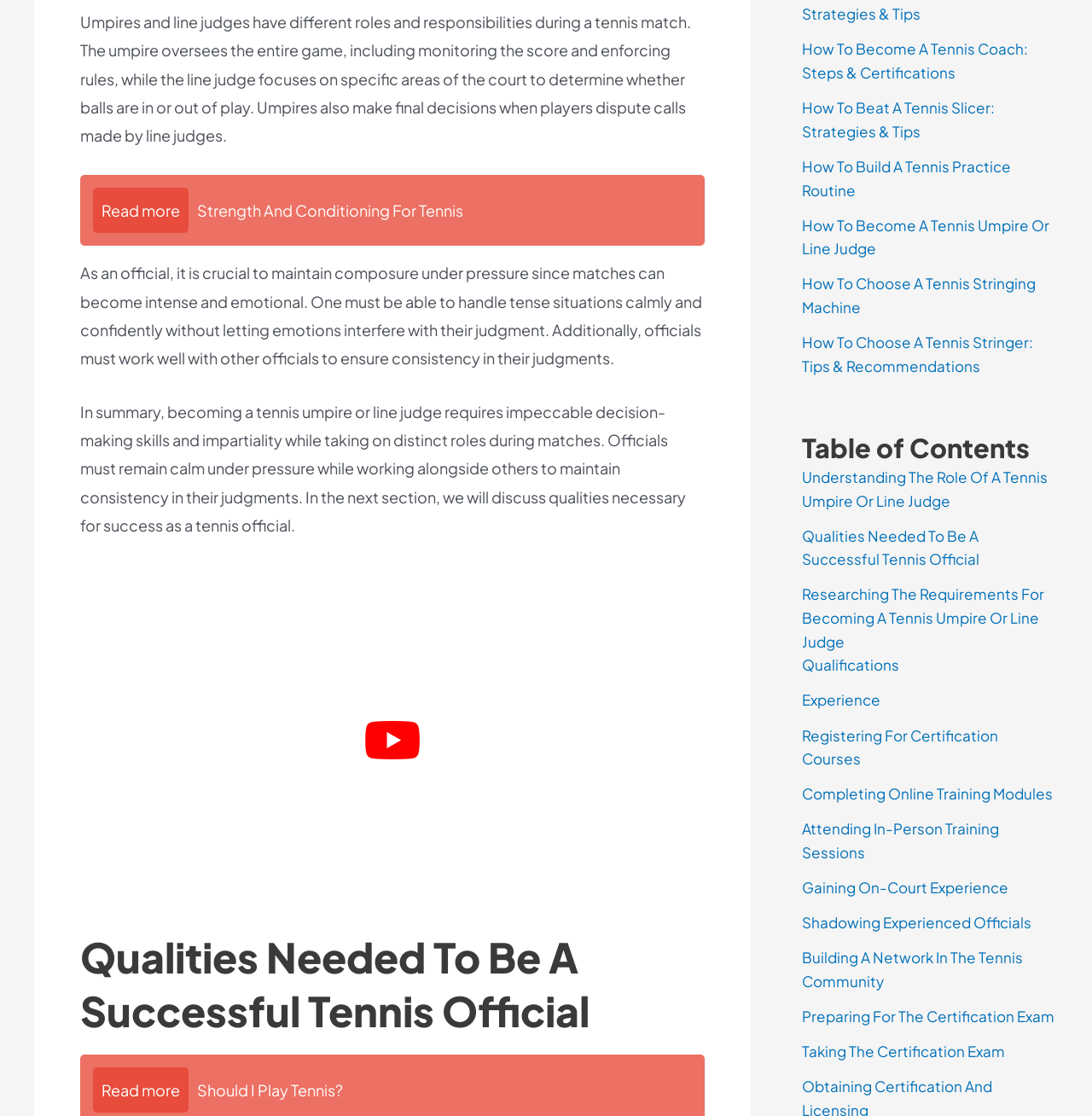What is the last step in becoming a tennis umpire or line judge?
Provide a detailed answer to the question, using the image to inform your response.

According to the webpage, the last step in becoming a tennis umpire or line judge is 'Taking The Certification Exam', which is one of the links in the section about the process of becoming a tennis official.